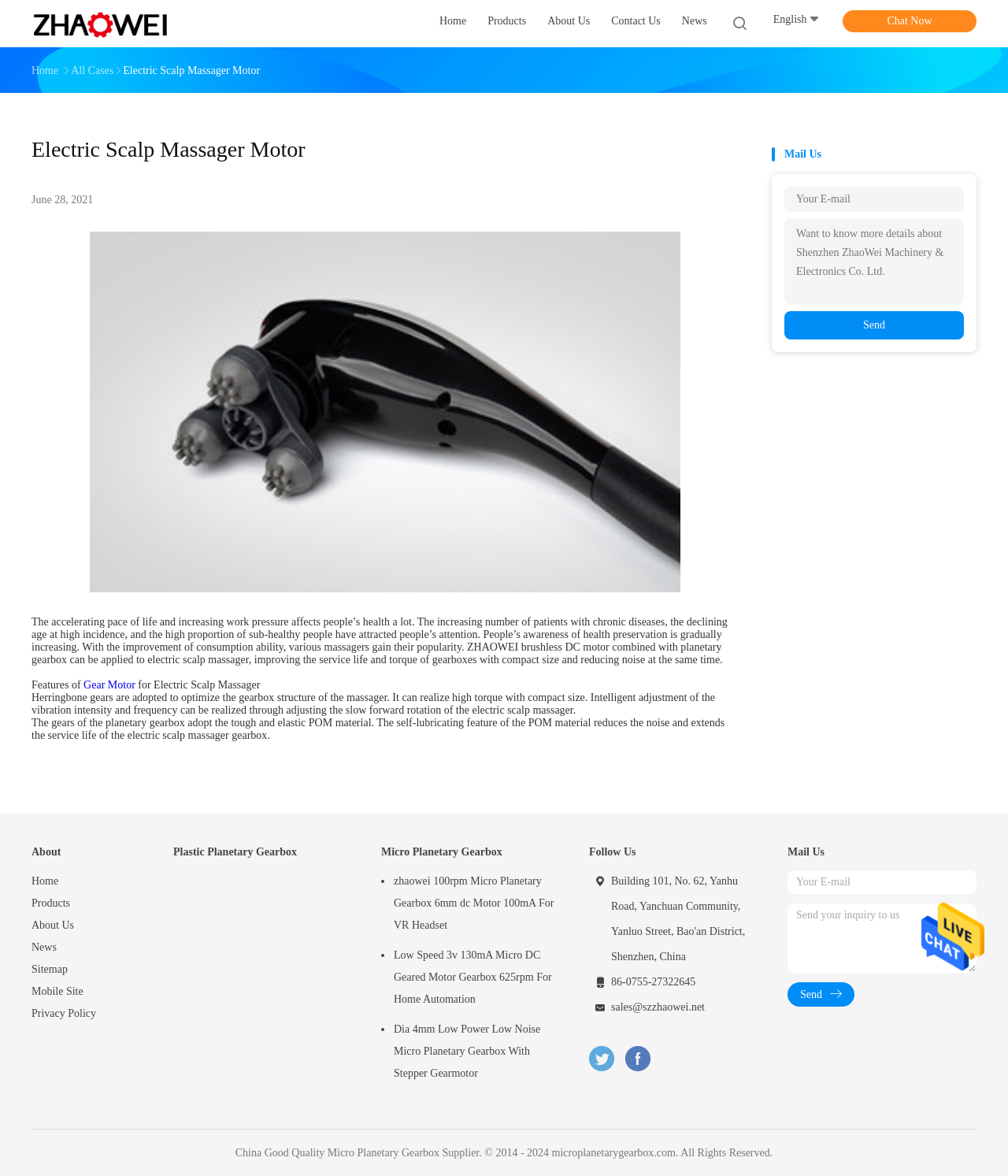What is the company name?
Look at the image and answer the question with a single word or phrase.

Shenzhen ZhaoWei Machinery & Electronics Co. Ltd.